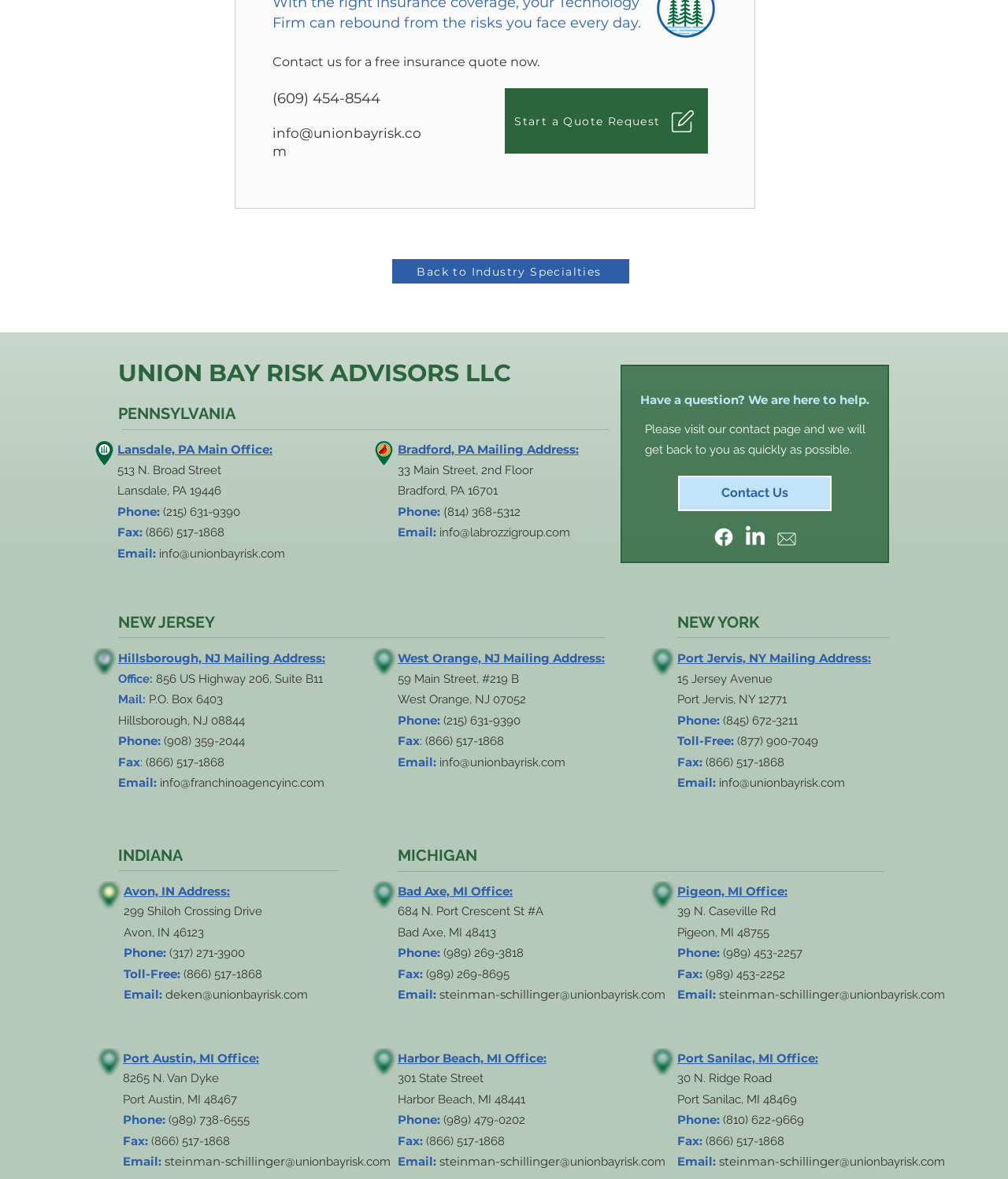Provide a short, one-word or phrase answer to the question below:
What is the email address for the Bradford, PA Mailing Address?

info@labrozzigroup.com